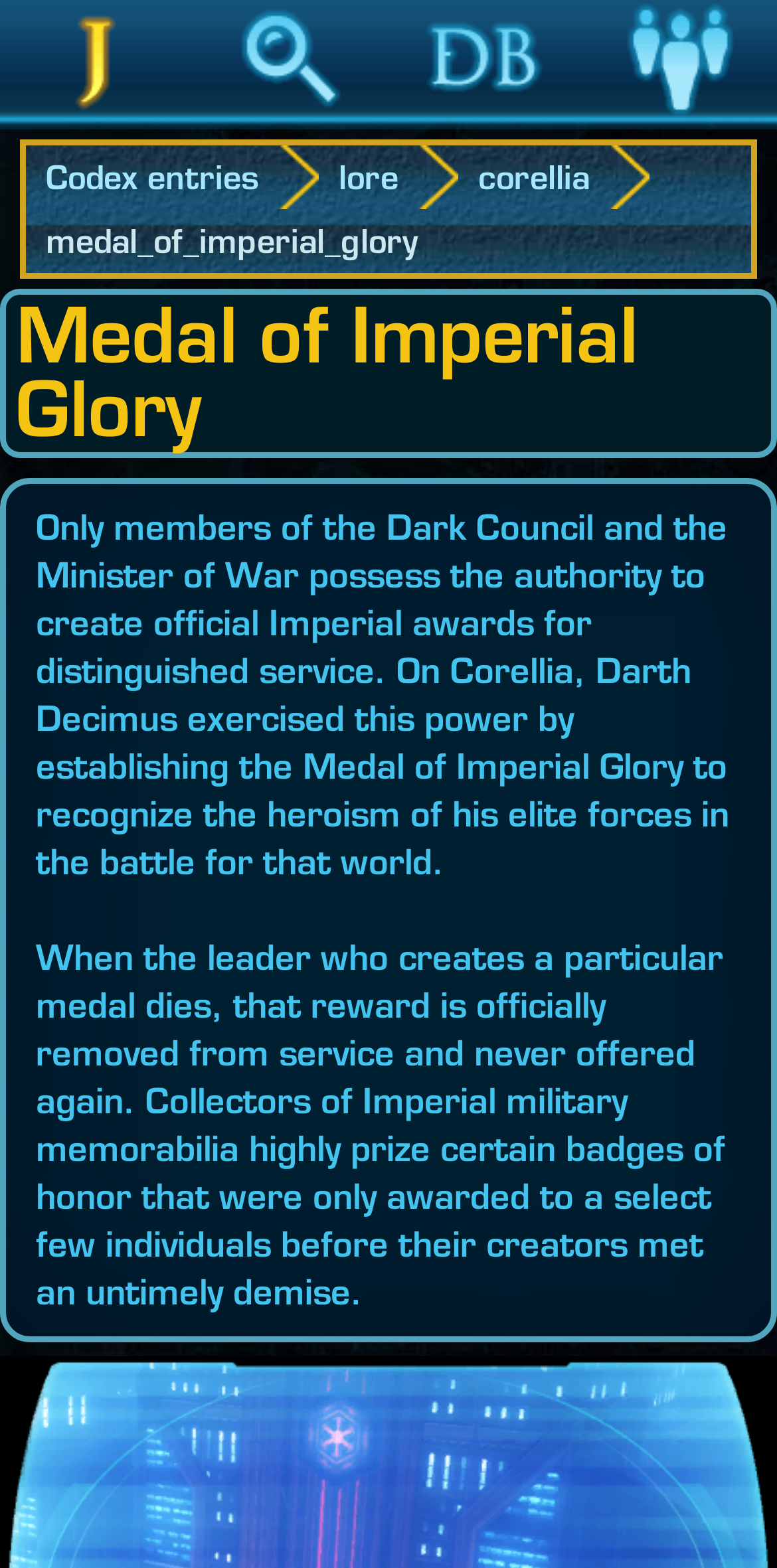Using the details in the image, give a detailed response to the question below:
What do collectors of Imperial military memorabilia highly prize?

The information about what collectors of Imperial military memorabilia highly prize can be found in the static text element which describes the medal. The text states 'Collectors of Imperial military memorabilia highly prize certain badges of honor...'.